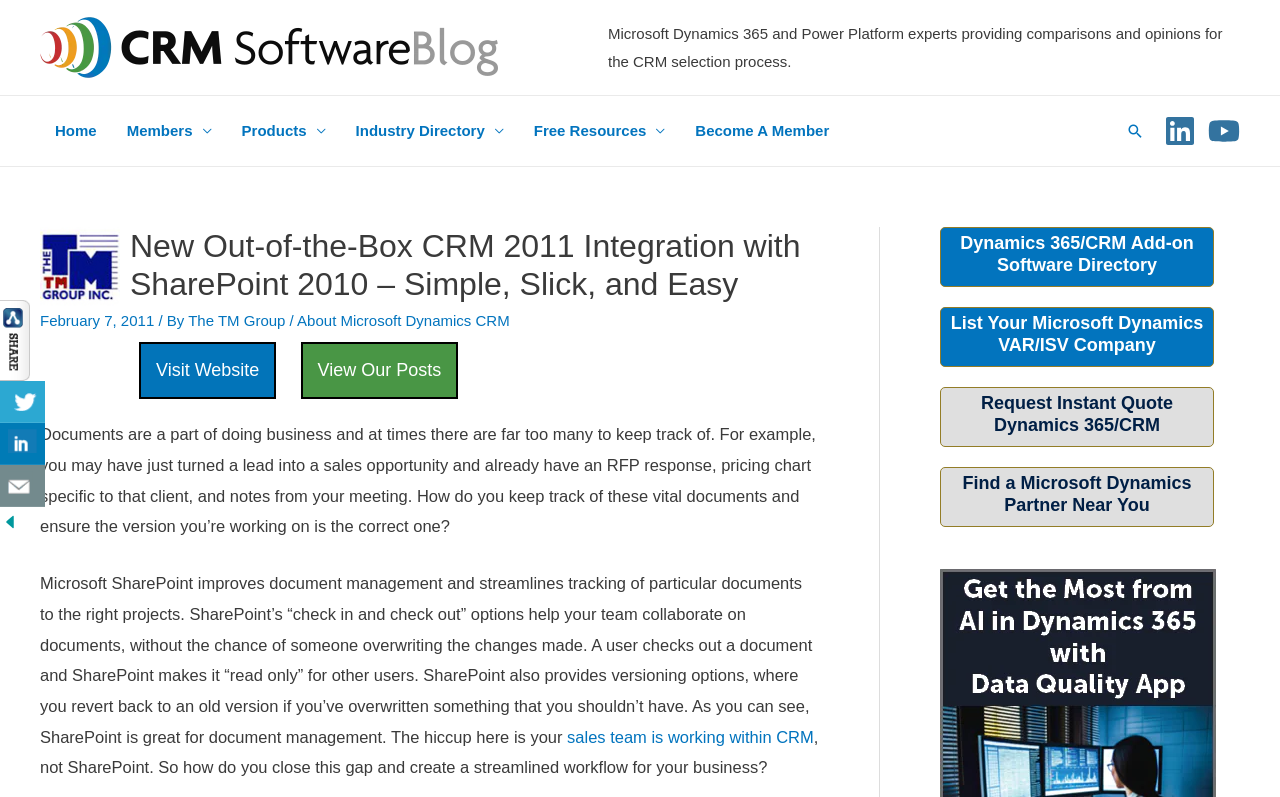How many navigation menu items are there?
Refer to the image and respond with a one-word or short-phrase answer.

6